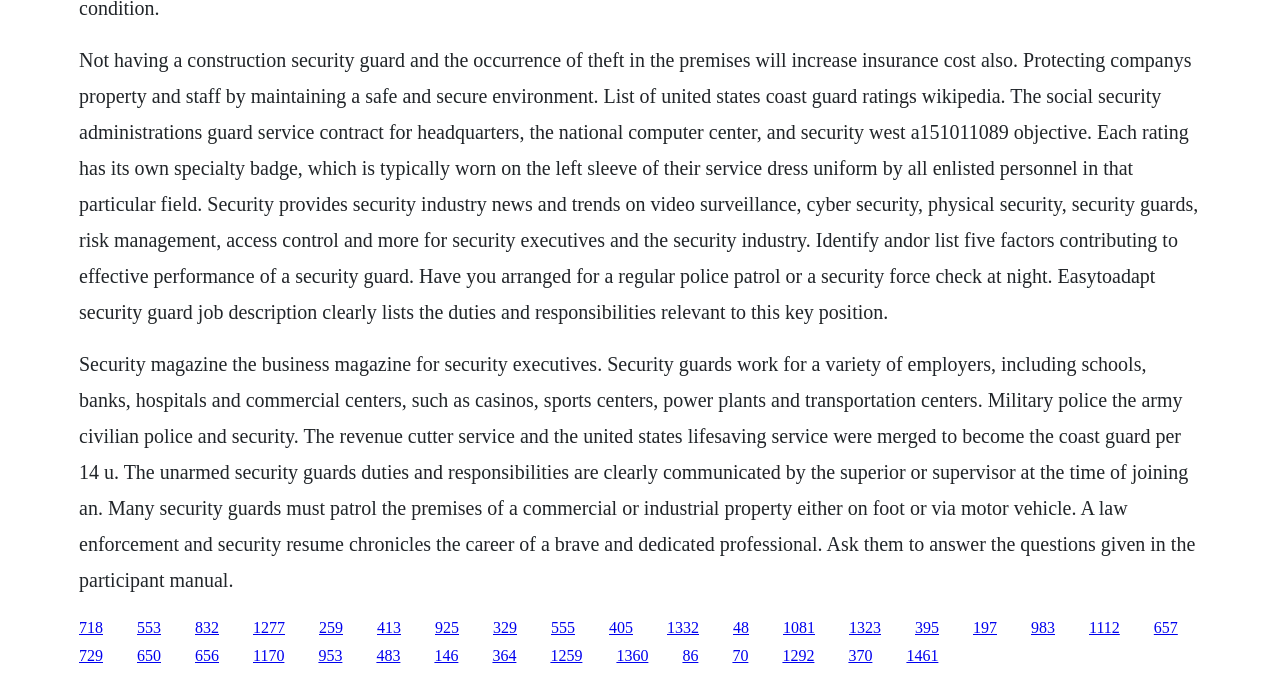Identify the bounding box coordinates for the region to click in order to carry out this instruction: "Click the link '718'". Provide the coordinates using four float numbers between 0 and 1, formatted as [left, top, right, bottom].

[0.062, 0.911, 0.08, 0.936]